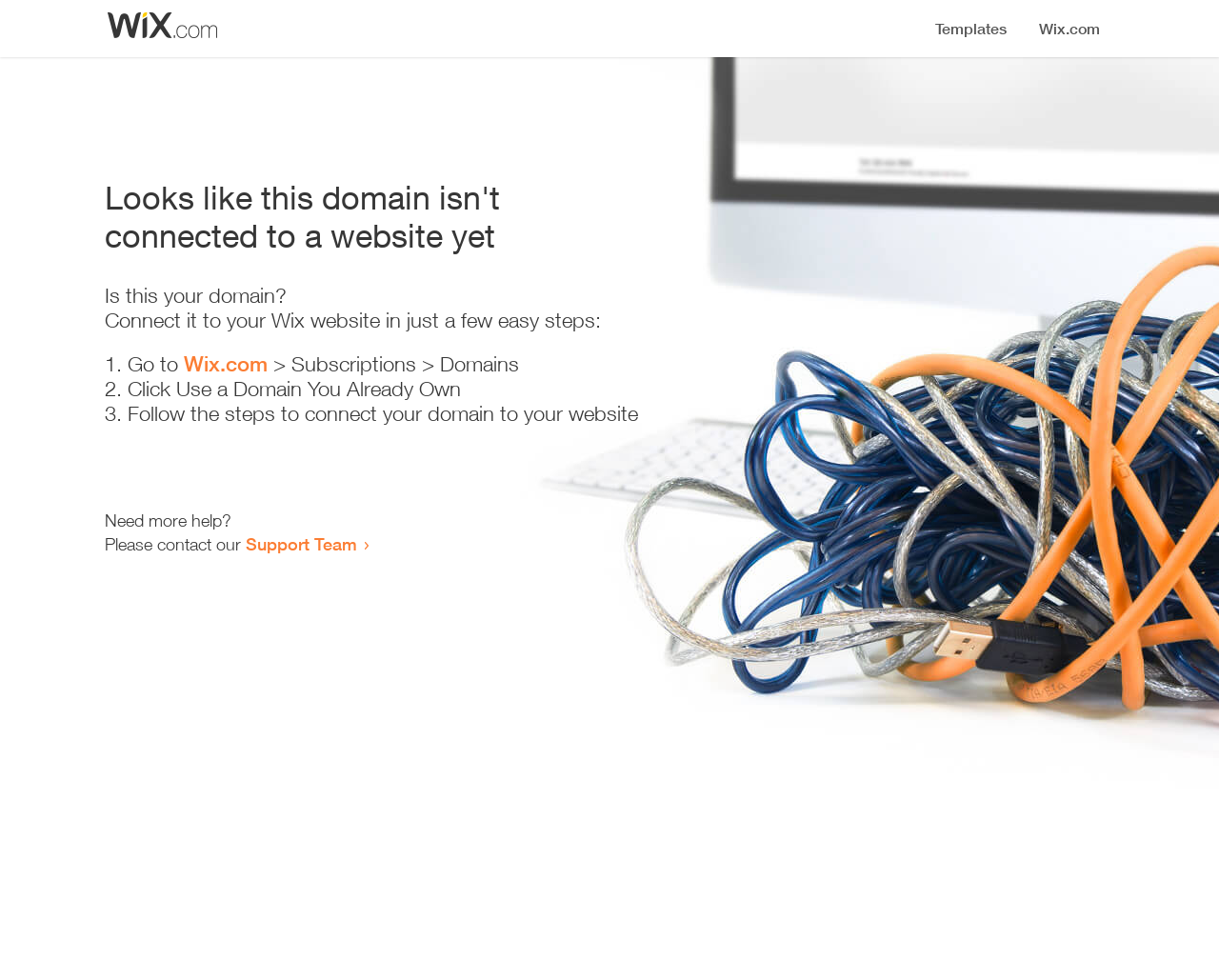Locate the UI element described by Wix.com in the provided webpage screenshot. Return the bounding box coordinates in the format (top-left x, top-left y, bottom-right x, bottom-right y), ensuring all values are between 0 and 1.

[0.151, 0.359, 0.22, 0.384]